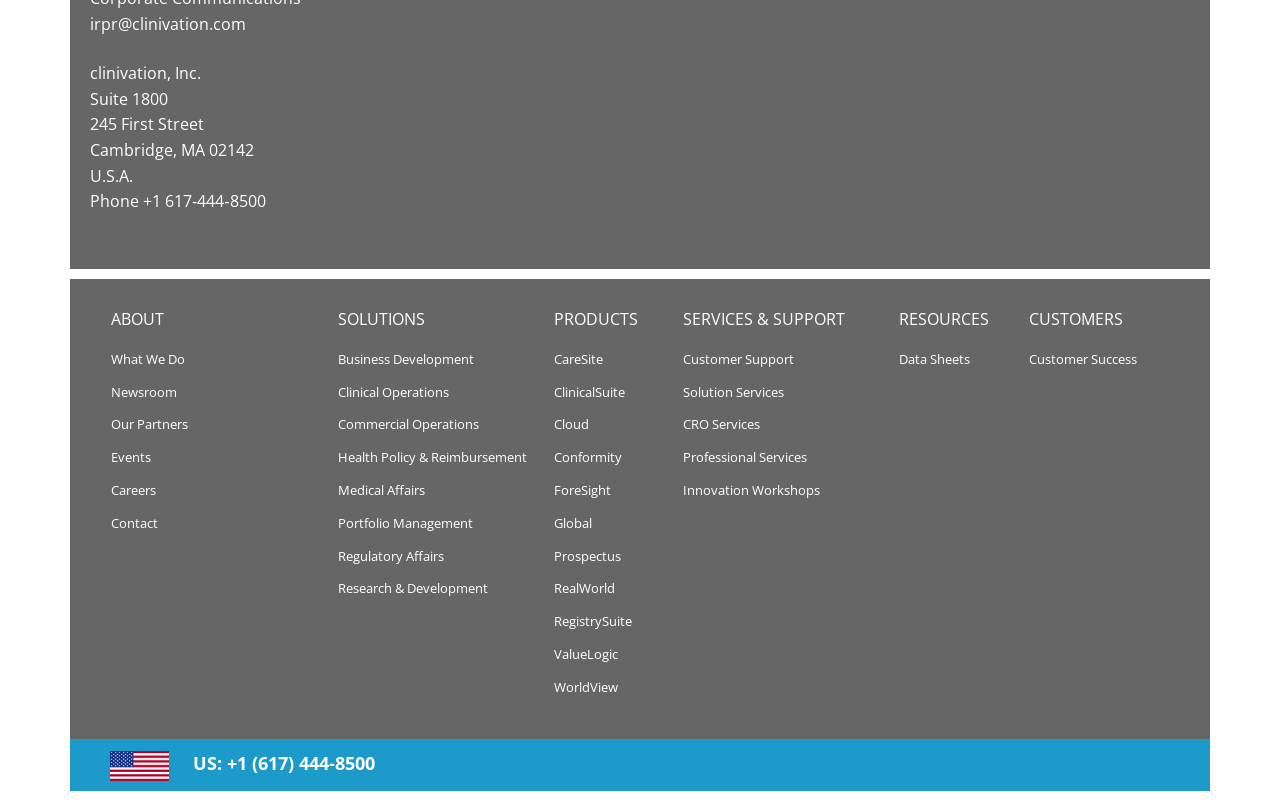Determine the bounding box coordinates for the clickable element required to fulfill the instruction: "View Business Development". Provide the coordinates as four float numbers between 0 and 1, i.e., [left, top, right, bottom].

[0.264, 0.433, 0.37, 0.455]